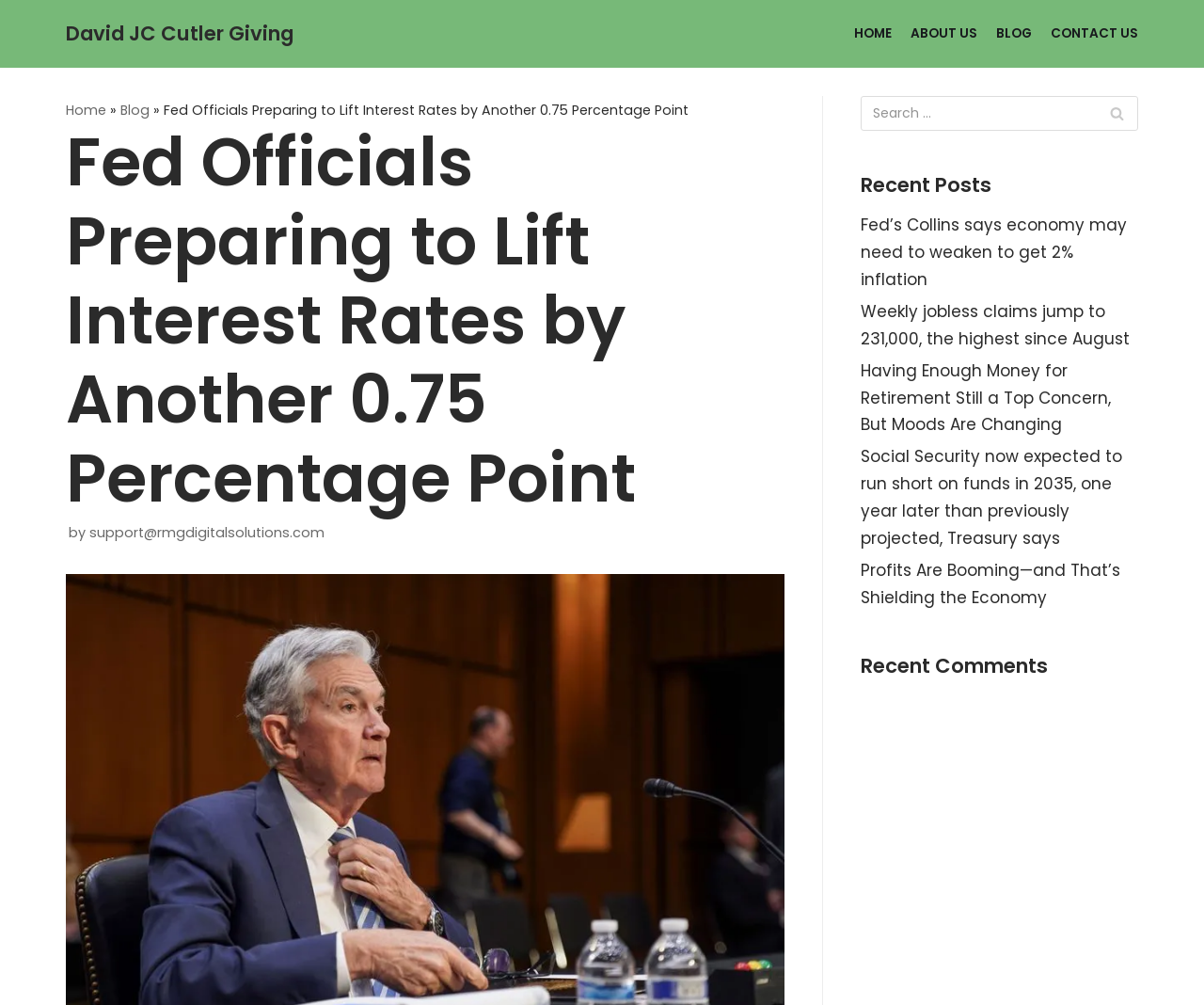Provide the bounding box coordinates of the HTML element this sentence describes: "Skip to content".

[0.0, 0.03, 0.031, 0.049]